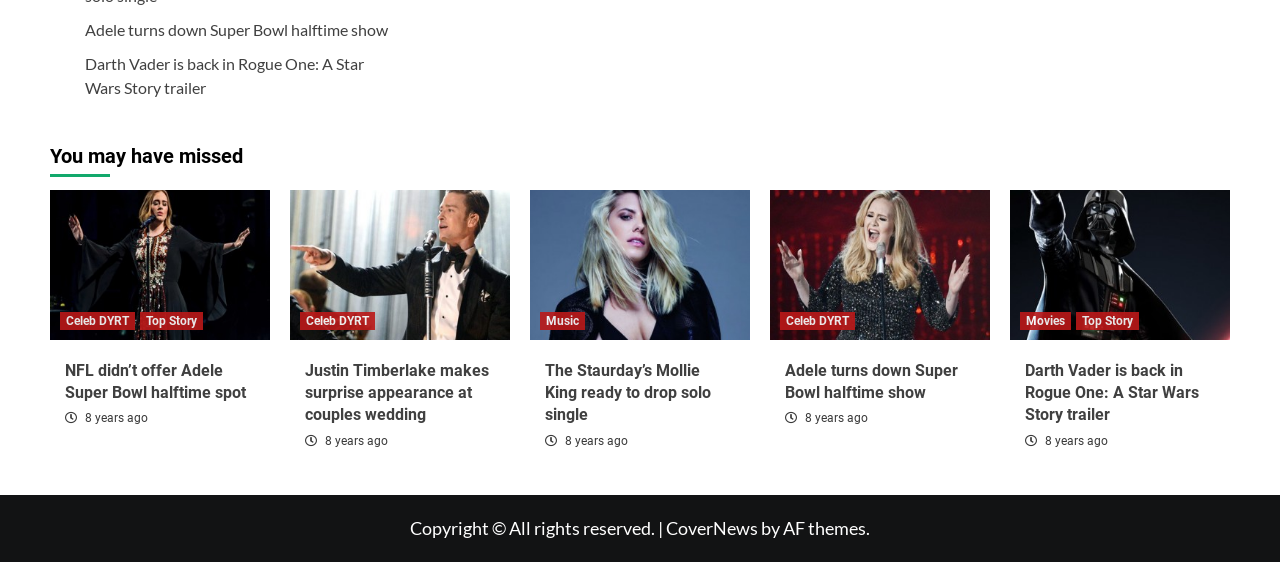Find the bounding box coordinates for the element that must be clicked to complete the instruction: "Read about Adele turning down the Super Bowl halftime show". The coordinates should be four float numbers between 0 and 1, indicated as [left, top, right, bottom].

[0.613, 0.64, 0.762, 0.72]